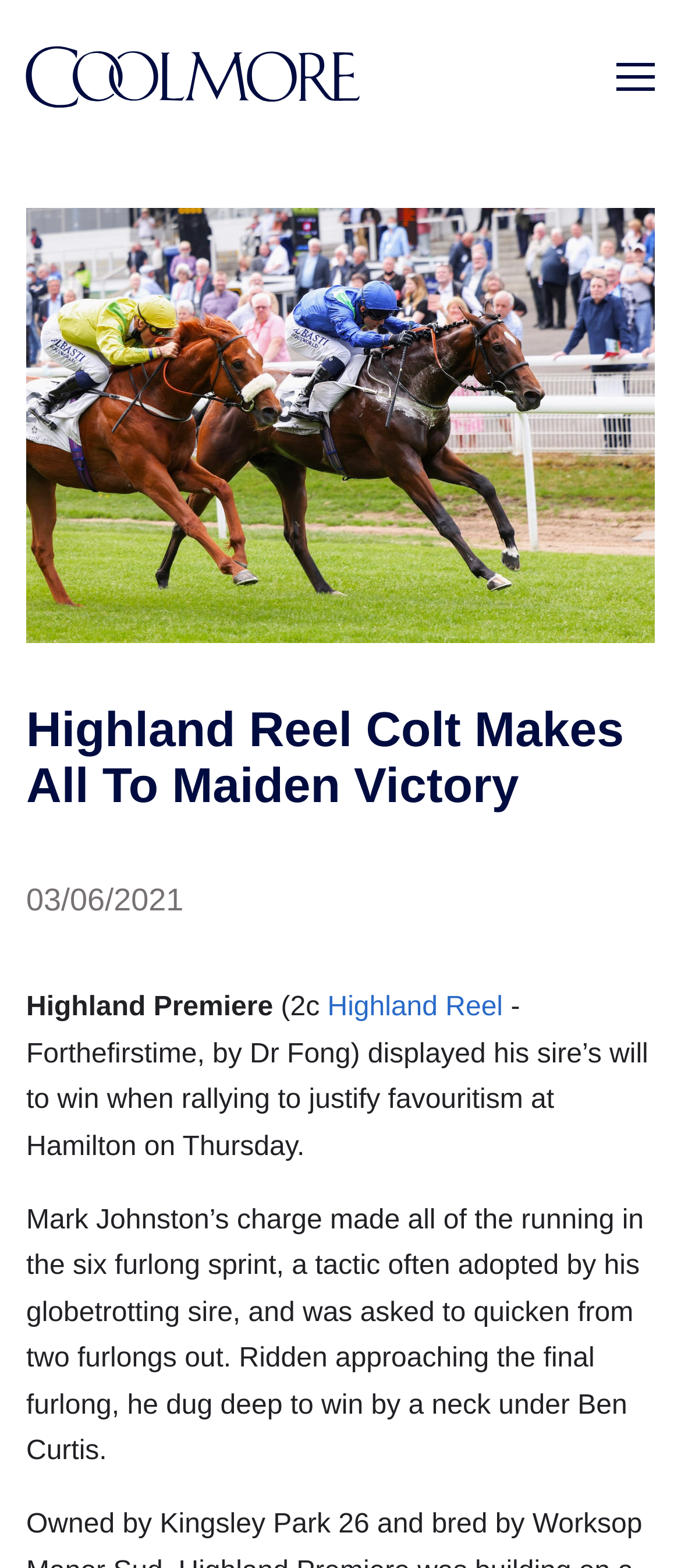What is the distance of the sprint won by Highland Premiere?
Carefully analyze the image and provide a thorough answer to the question.

I found the answer by examining the text content of the webpage, specifically the StaticText element with the text 'the six furlong sprint' which indicates the distance of the sprint won by Highland Premiere.